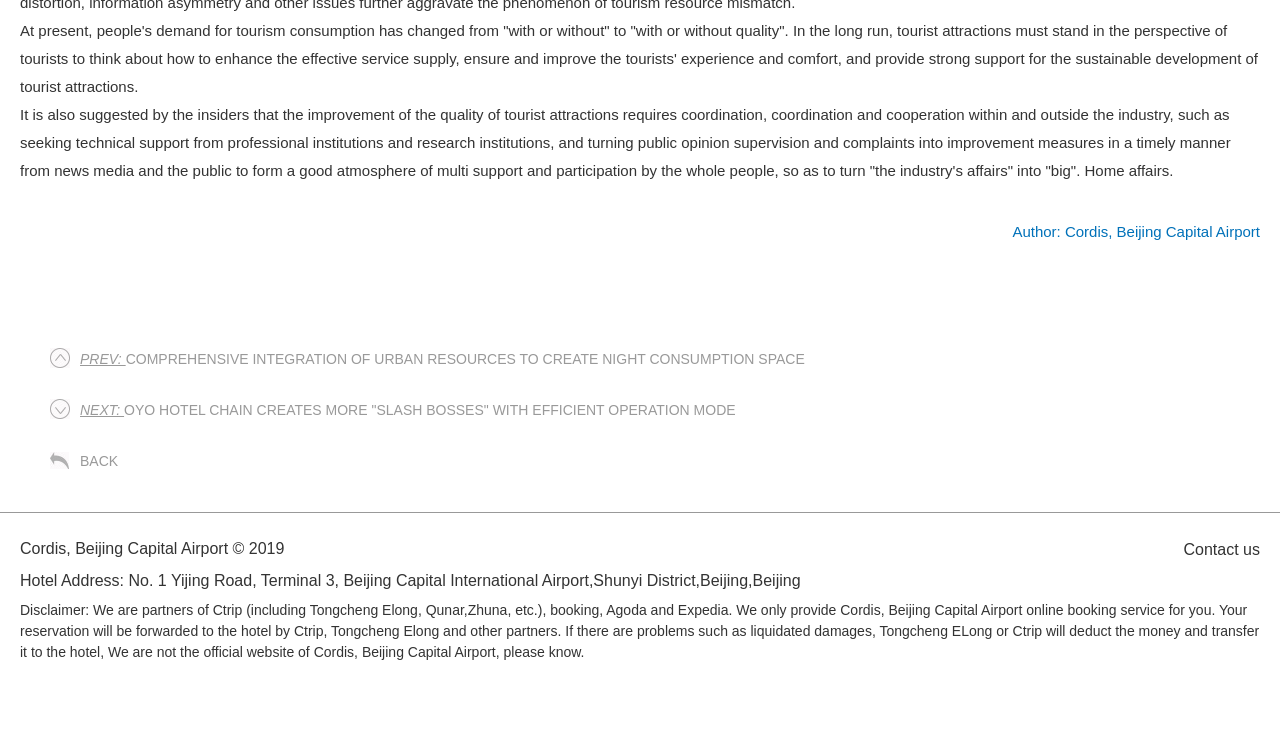Locate the UI element described by Back in the provided webpage screenshot. Return the bounding box coordinates in the format (top-left x, top-left y, bottom-right x, bottom-right y), ensuring all values are between 0 and 1.

[0.062, 0.611, 0.092, 0.633]